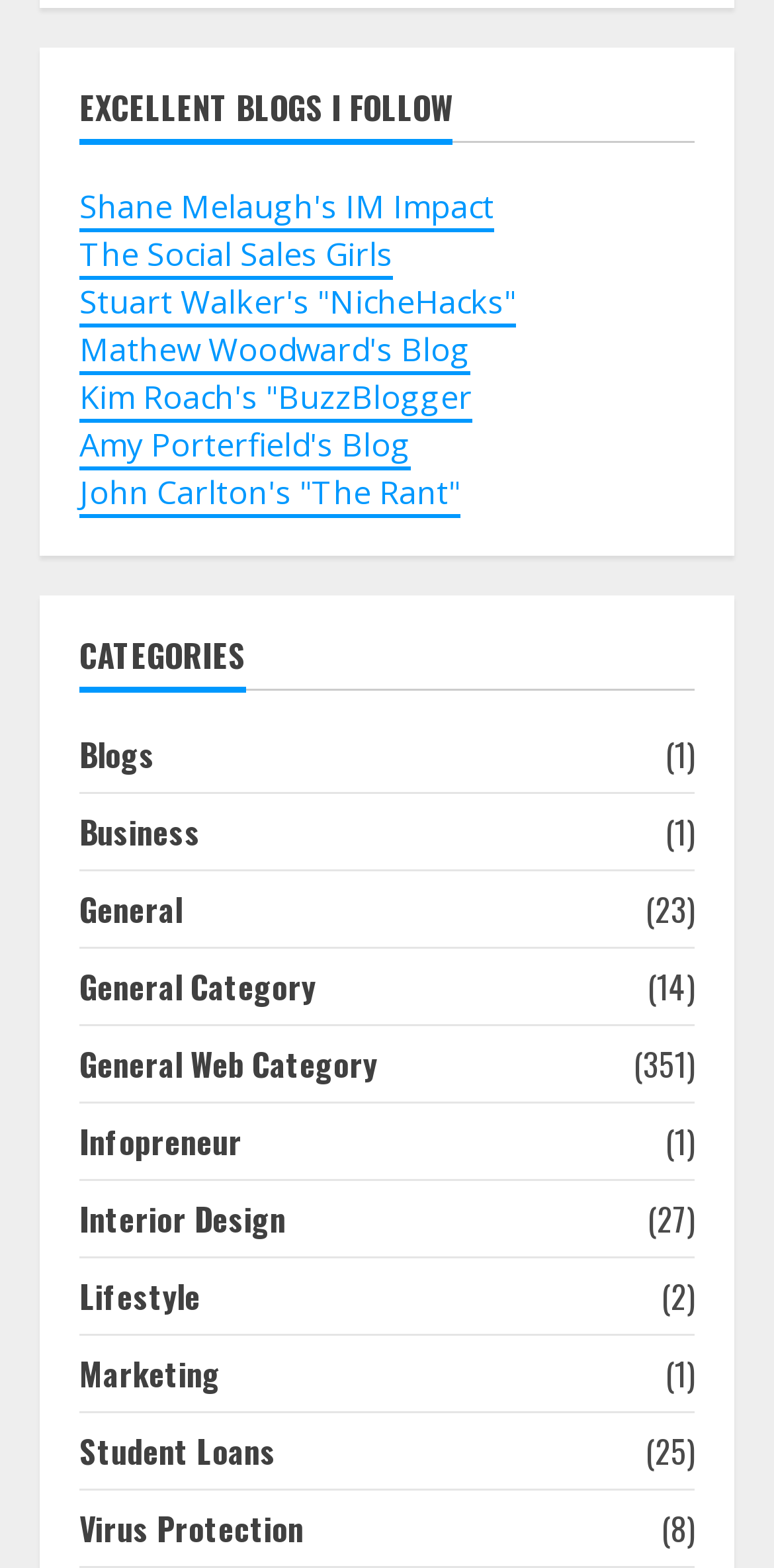Please identify the bounding box coordinates of the area that needs to be clicked to follow this instruction: "explore Business category".

[0.103, 0.515, 0.259, 0.546]